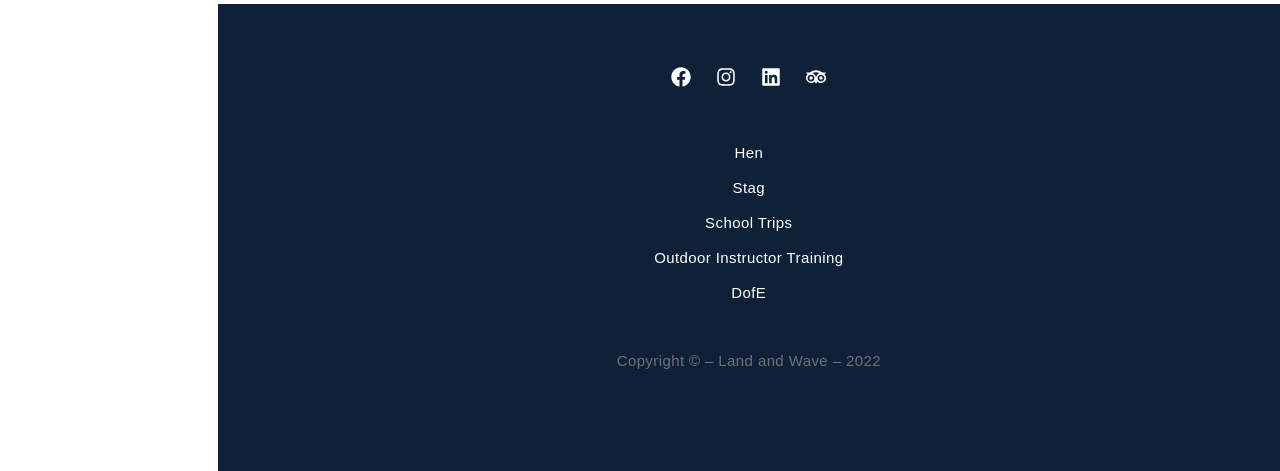Give a one-word or one-phrase response to the question: 
What is the copyright year?

2022